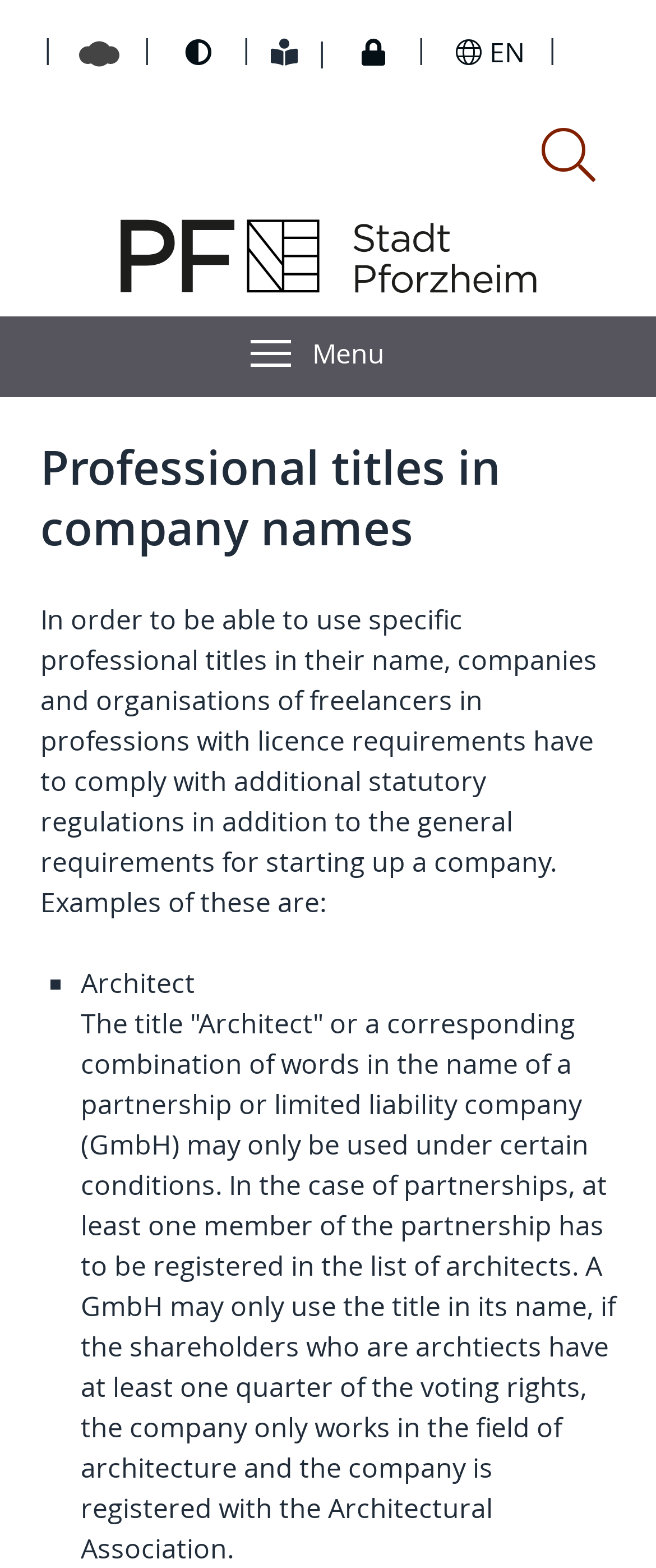What is an example of a professional title mentioned in the webpage?
Answer with a single word or short phrase according to what you see in the image.

Architect